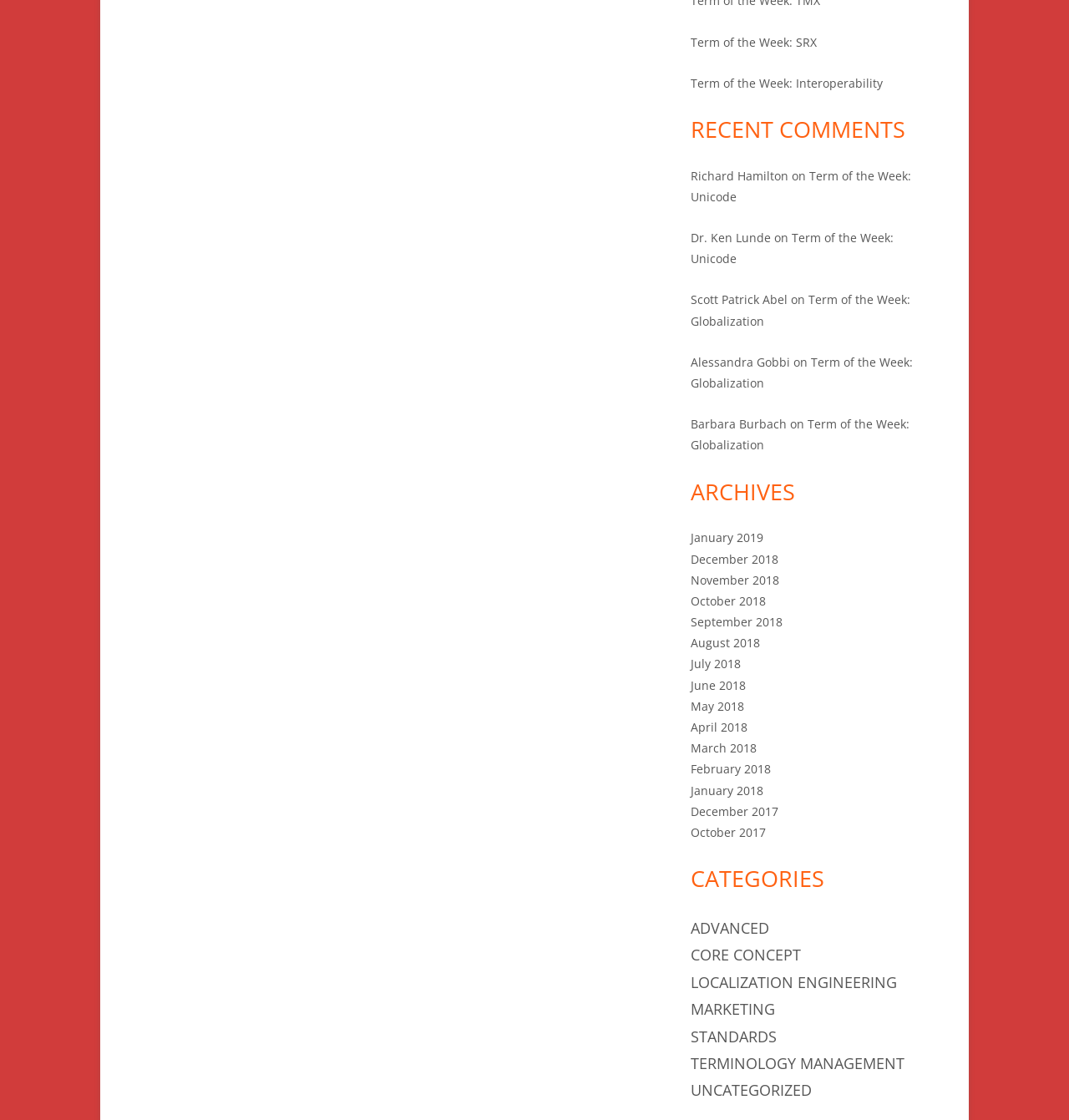What is the most recent month listed in the archives?
Answer the question with just one word or phrase using the image.

January 2019